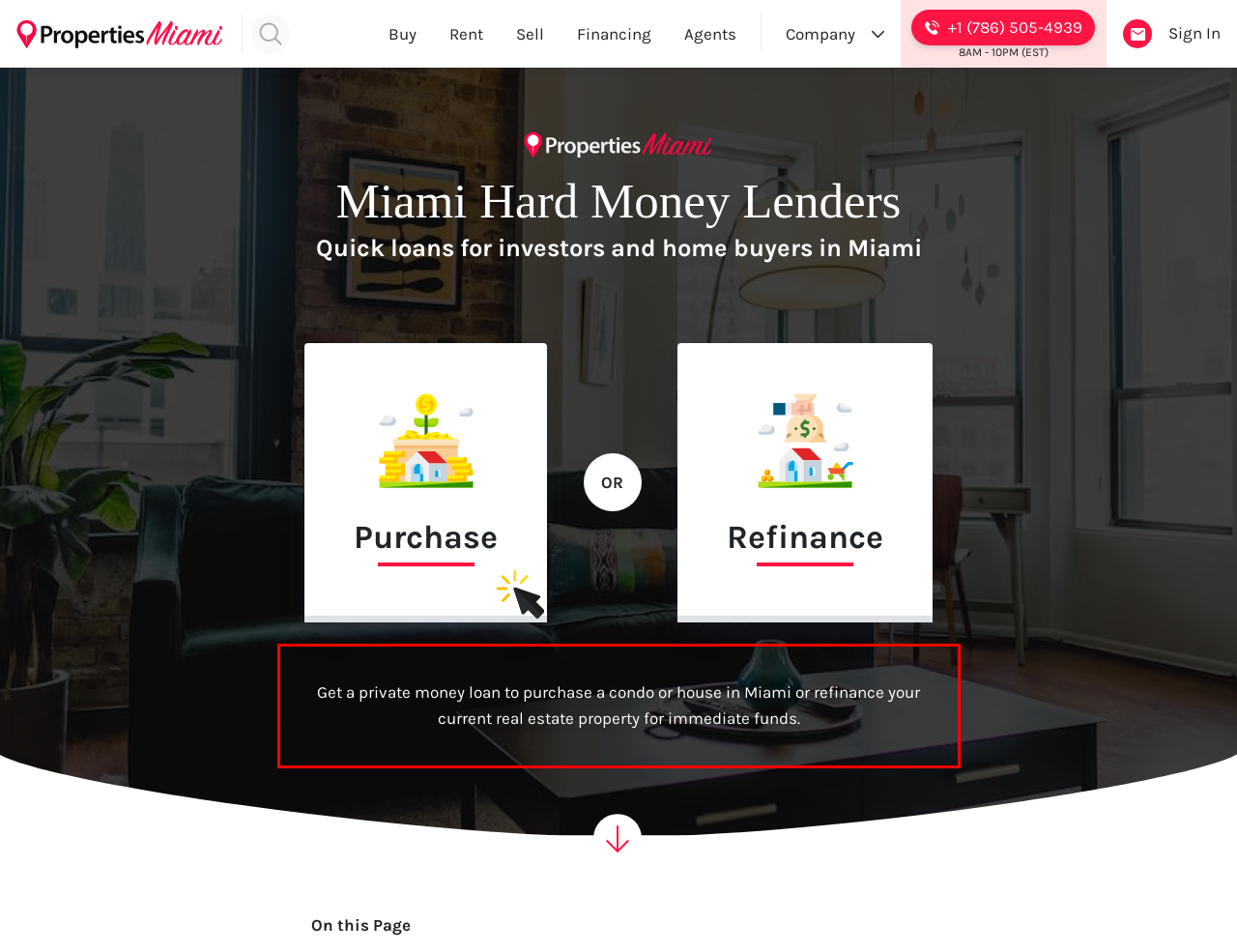Within the screenshot of the webpage, locate the red bounding box and use OCR to identify and provide the text content inside it.

Get a private money loan to purchase a condo or house in Miami or refinance your current real estate property for immediate funds.